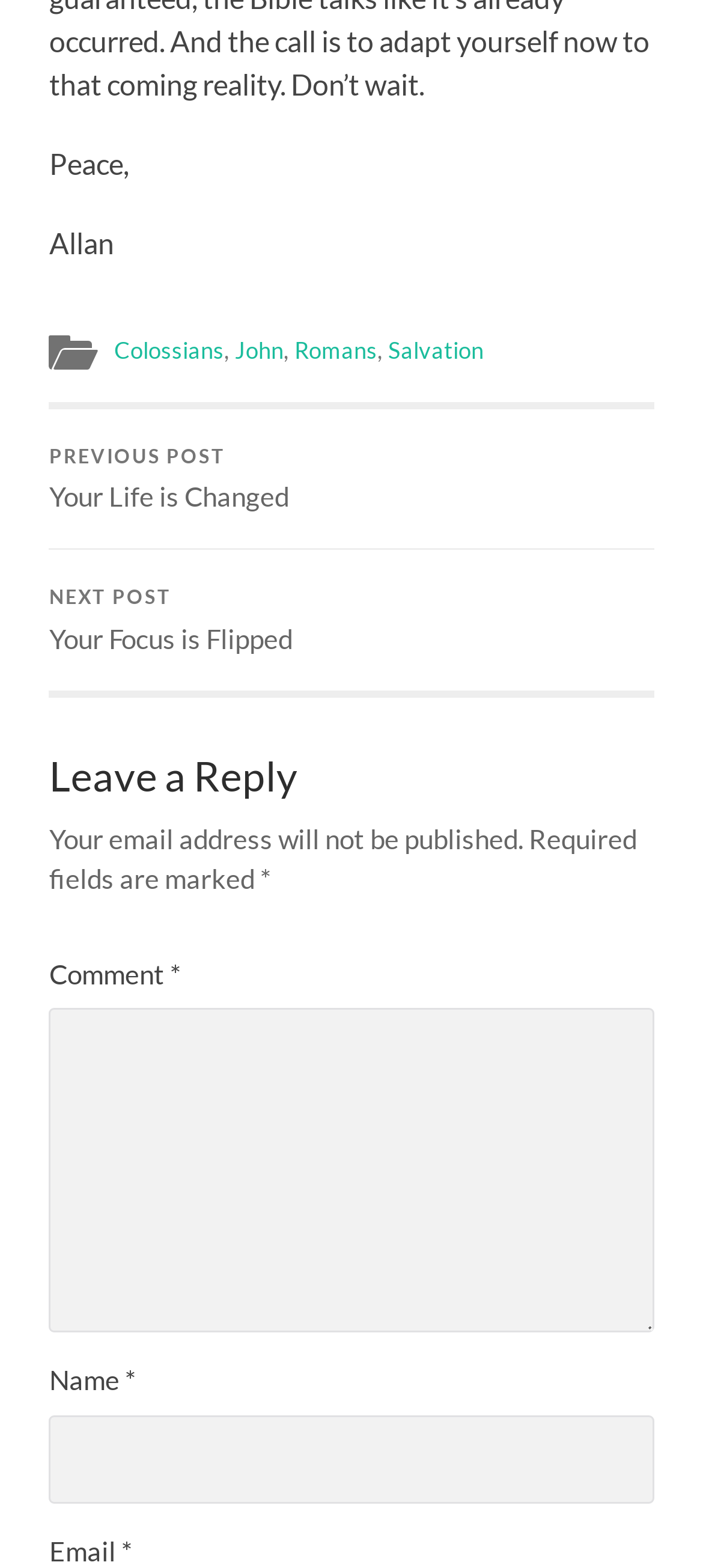Identify the bounding box coordinates necessary to click and complete the given instruction: "Click on NEXT POST".

[0.07, 0.35, 0.93, 0.44]